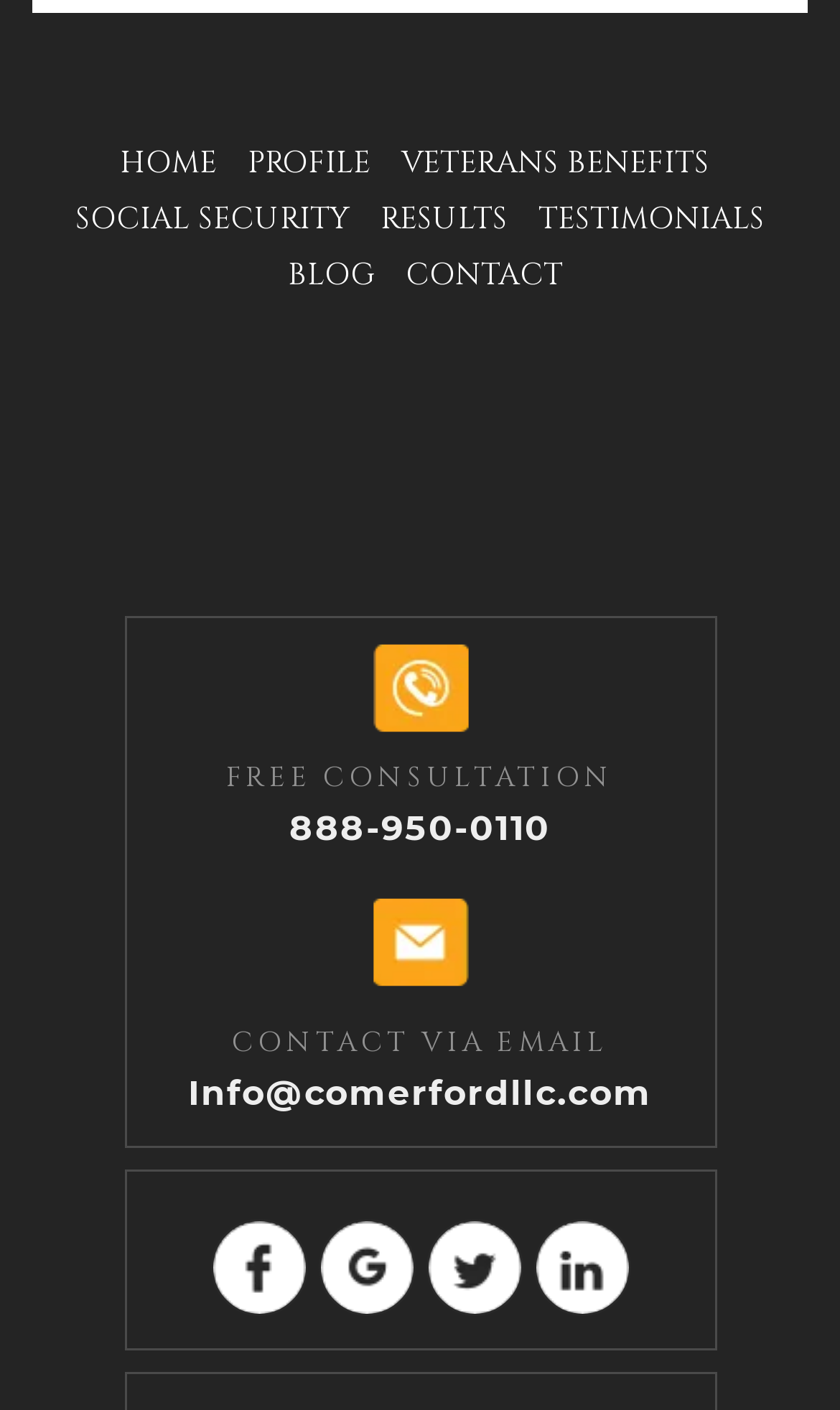Show me the bounding box coordinates of the clickable region to achieve the task as per the instruction: "visit facebook page".

[0.25, 0.864, 0.365, 0.933]